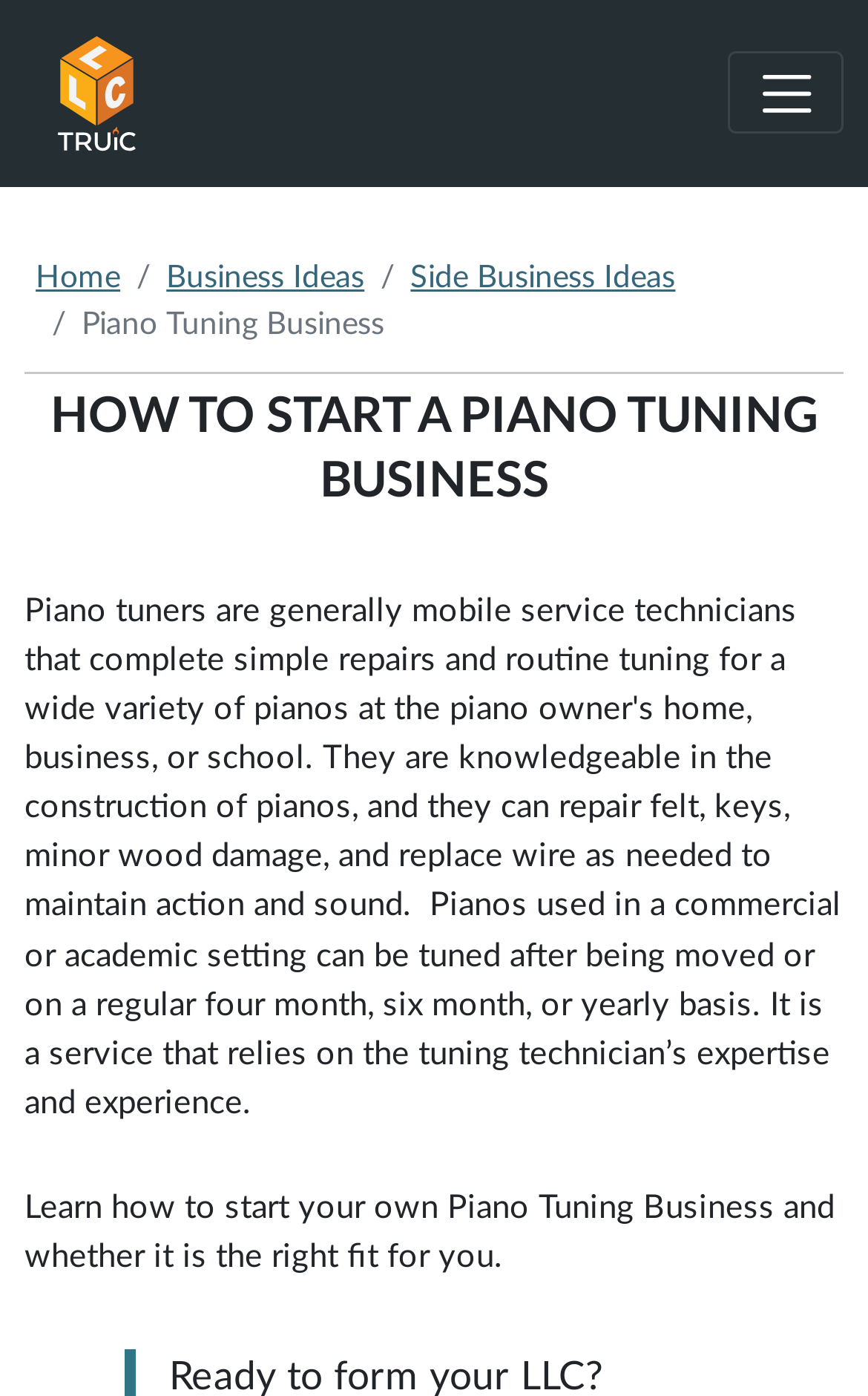Give a concise answer of one word or phrase to the question: 
What is the call-to-action at the bottom of the page?

Form your LLC